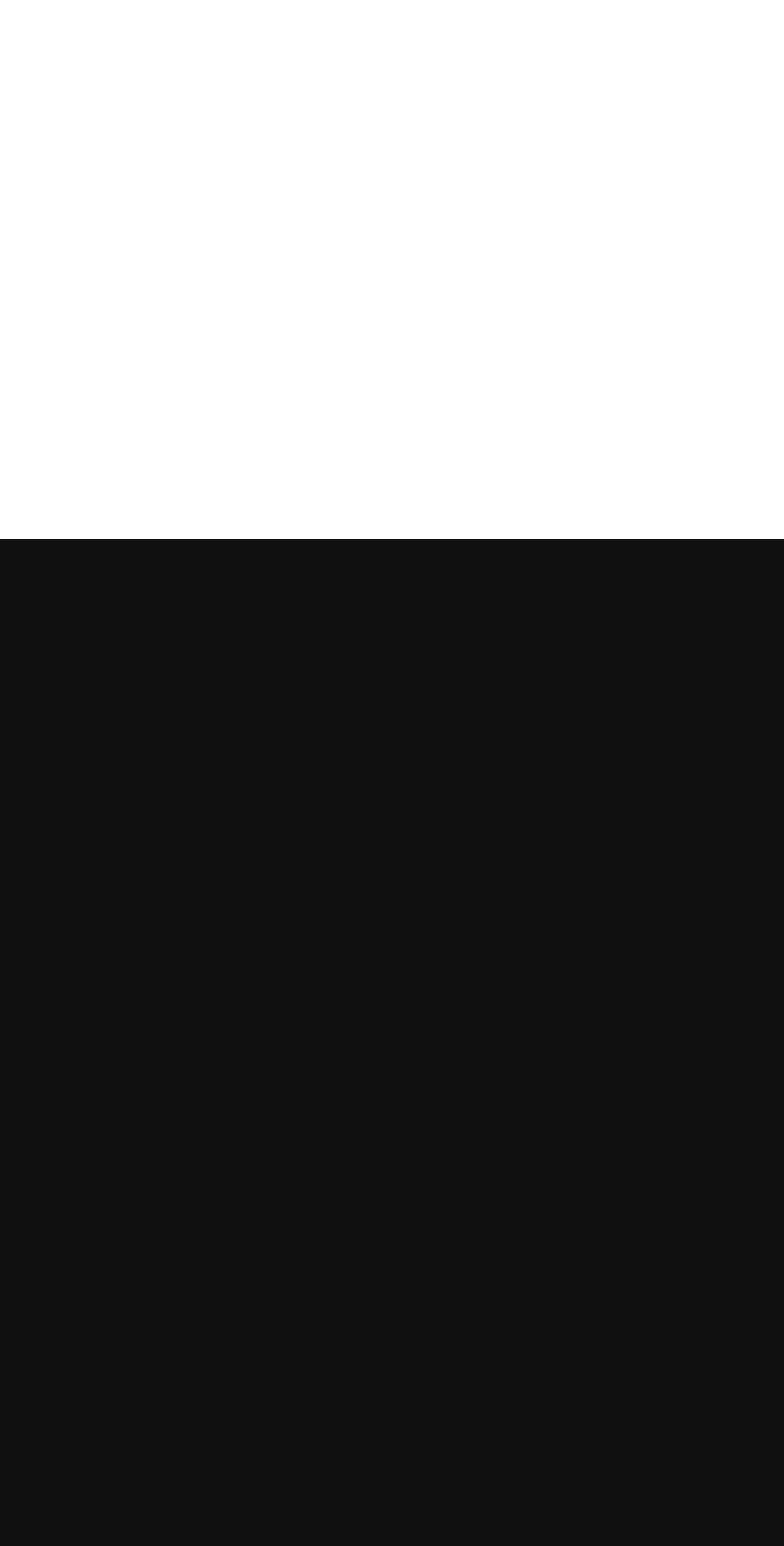Specify the bounding box coordinates of the area to click in order to execute this command: 'Click on PayPal payment method'. The coordinates should consist of four float numbers ranging from 0 to 1, and should be formatted as [left, top, right, bottom].

[0.827, 0.8, 0.924, 0.831]